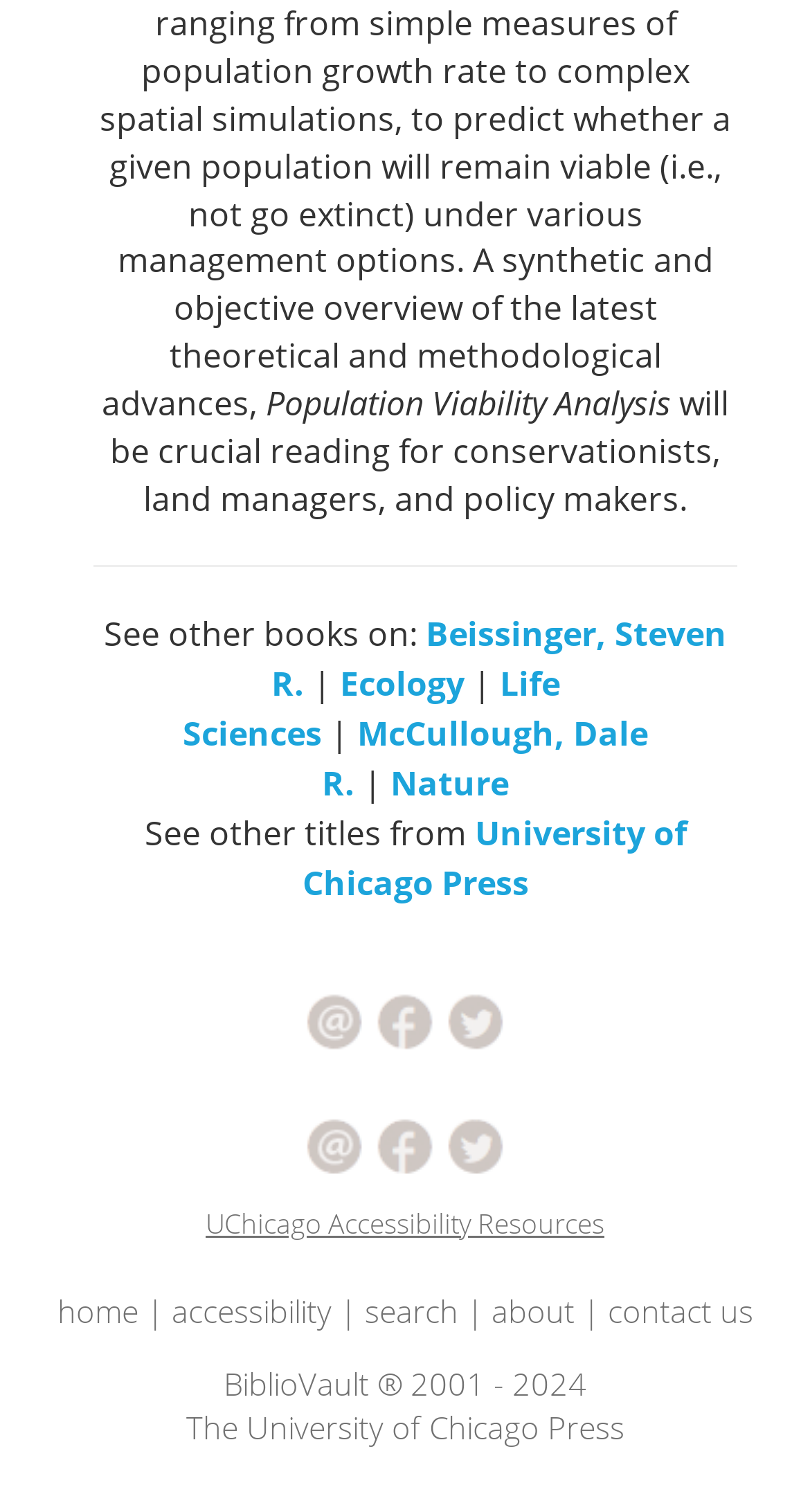Please locate the bounding box coordinates of the element that needs to be clicked to achieve the following instruction: "Go to home". The coordinates should be four float numbers between 0 and 1, i.e., [left, top, right, bottom].

[0.071, 0.853, 0.171, 0.881]